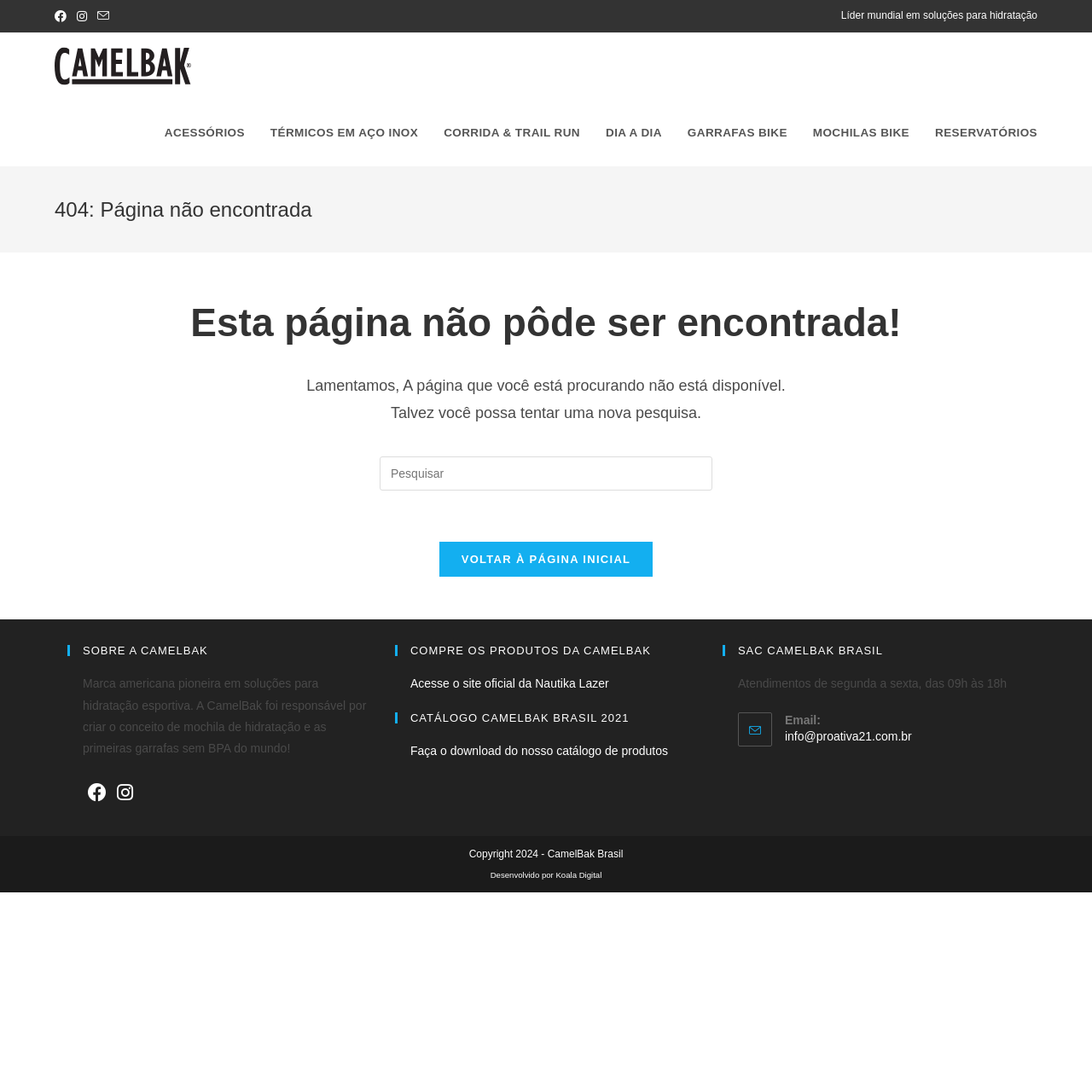Answer succinctly with a single word or phrase:
What is the purpose of the search box?

To search the site